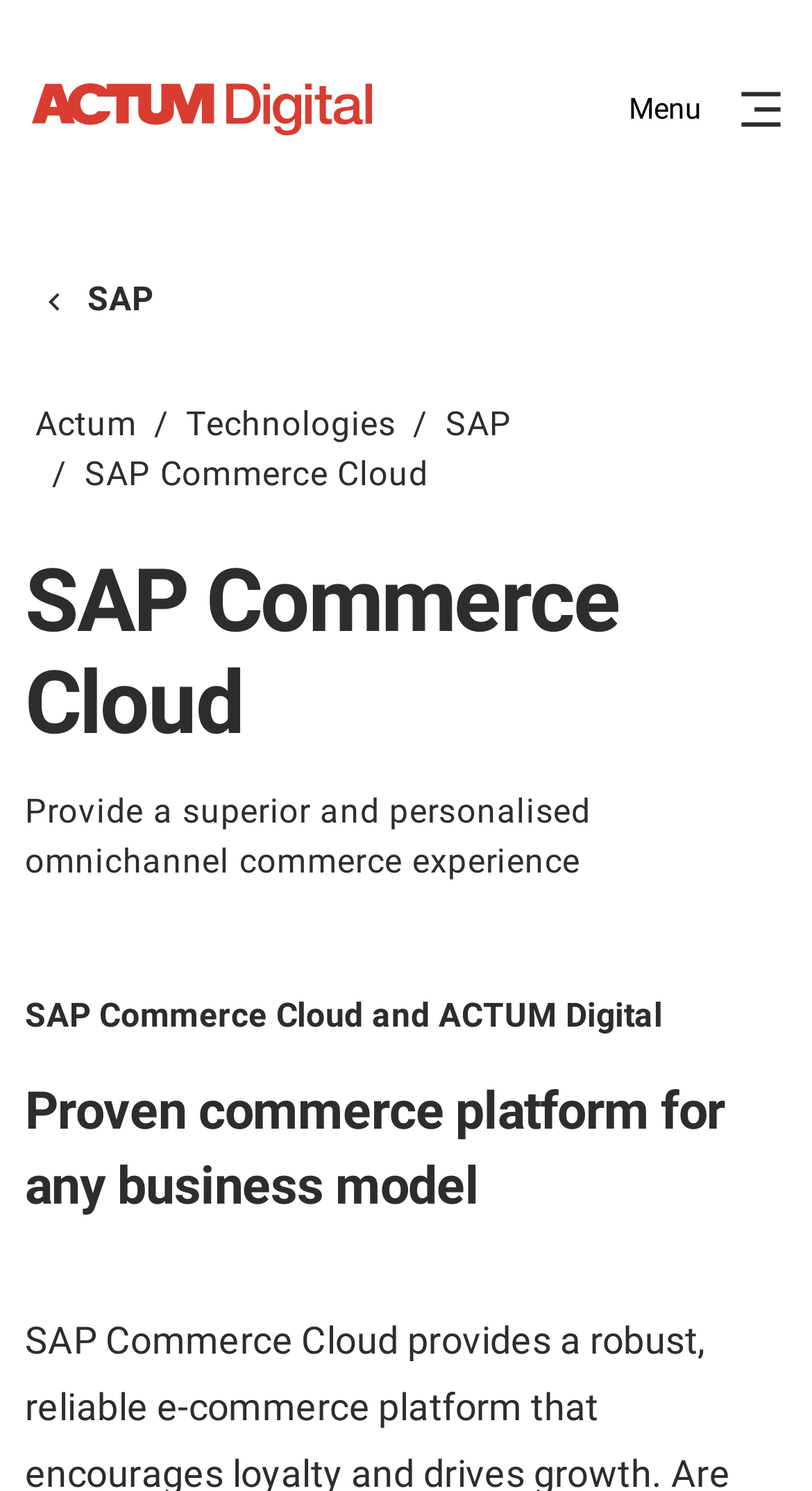Determine the bounding box coordinates for the UI element with the following description: "parent_node: Menu aria-label="ACTUM Digital"". The coordinates should be four float numbers between 0 and 1, represented as [left, top, right, bottom].

[0.031, 0.047, 0.467, 0.098]